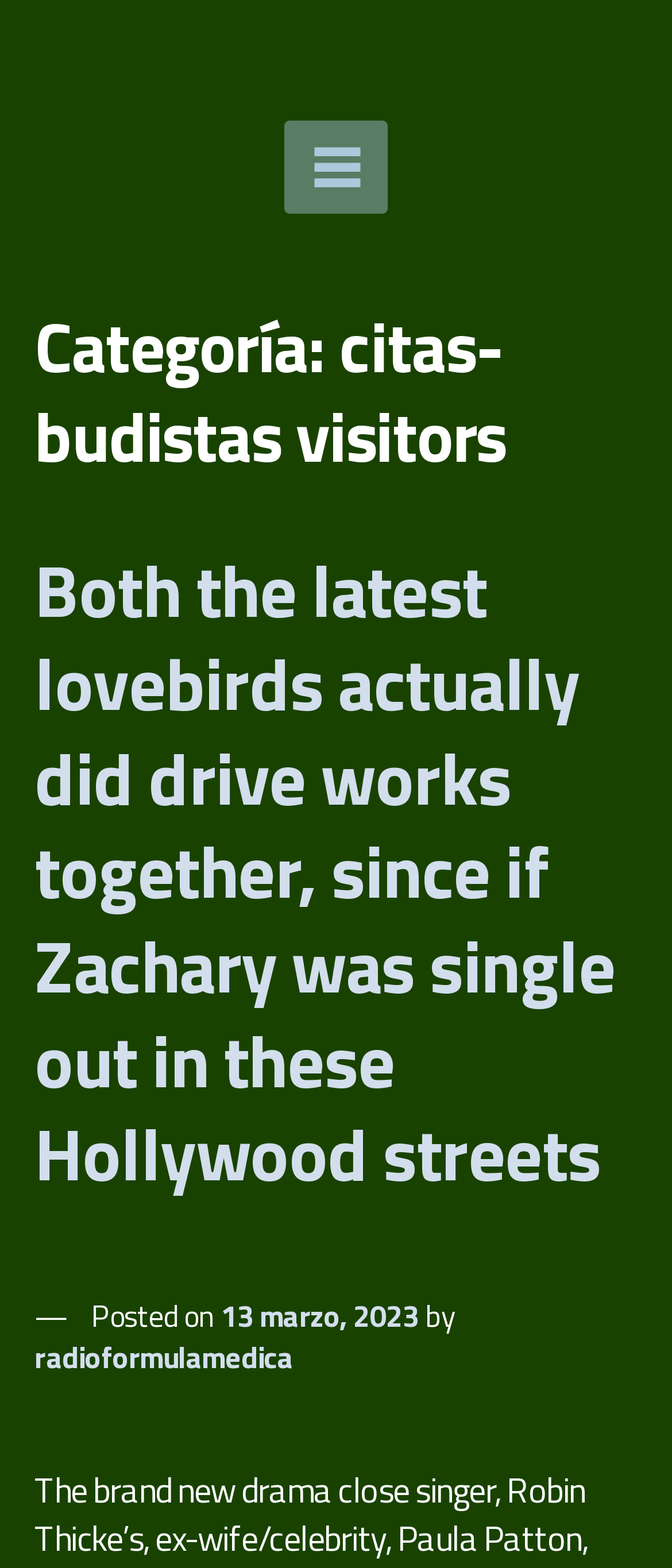Give a detailed account of the webpage.

The webpage appears to be an archive page for "citas-budistas visitors" on the Fórmula Médica Estéreo website. At the top-left corner, there is a "Skip to content" link. Next to it, on the top-center, is the website's title "Fórmula Médica Estéreo" in the form of a link. Below the title, there is a brief description of the website, "Transmitiendo salud – Emisora radial del portal web especializado en salud Fórmula Médica".

On the top-right corner, there is a button with an icon, which expands to a primary menu when clicked. Below the button, there is a header section that spans the entire width of the page. The header contains a category title "Categoría: citas-budistas visitors" and a subheading that appears to be a news article title, "Both the latest lovebirds actually did drive works together, since if Zachary was single out in these Hollywood streets". The subheading is a link, and it is followed by a posted date "13 marzo, 2023" and an author "radioformulamedica".